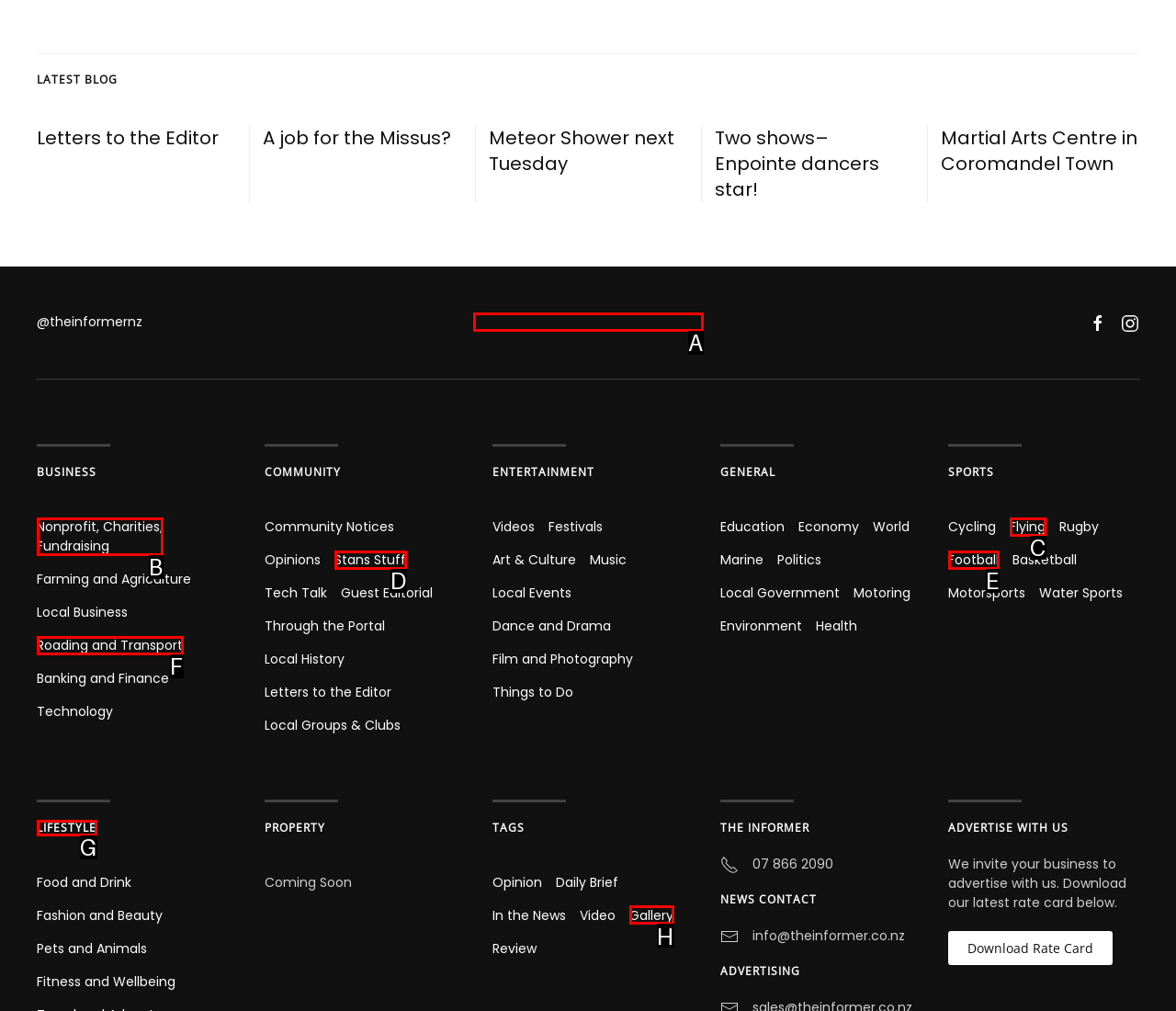Which lettered UI element aligns with this description: Gallery
Provide your answer using the letter from the available choices.

H